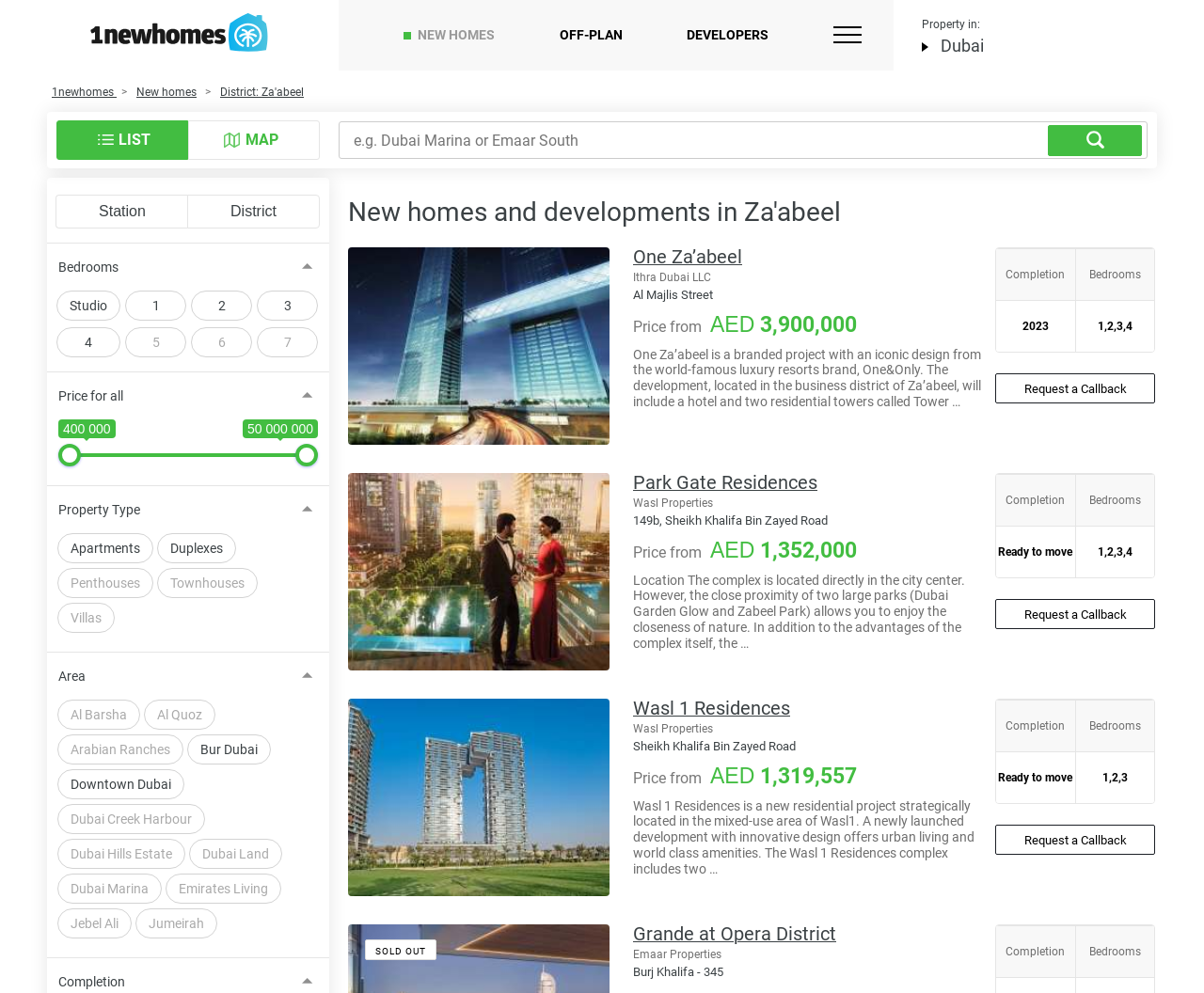What is the name of the development in the business district of Za'abeel?
Answer the question with as much detail as possible.

The webpage mentions a development called 'One Za'abeel' located in the business district of Za'abeel, which is a branded project with an iconic design from the world-famous luxury resorts brand, One&Only.